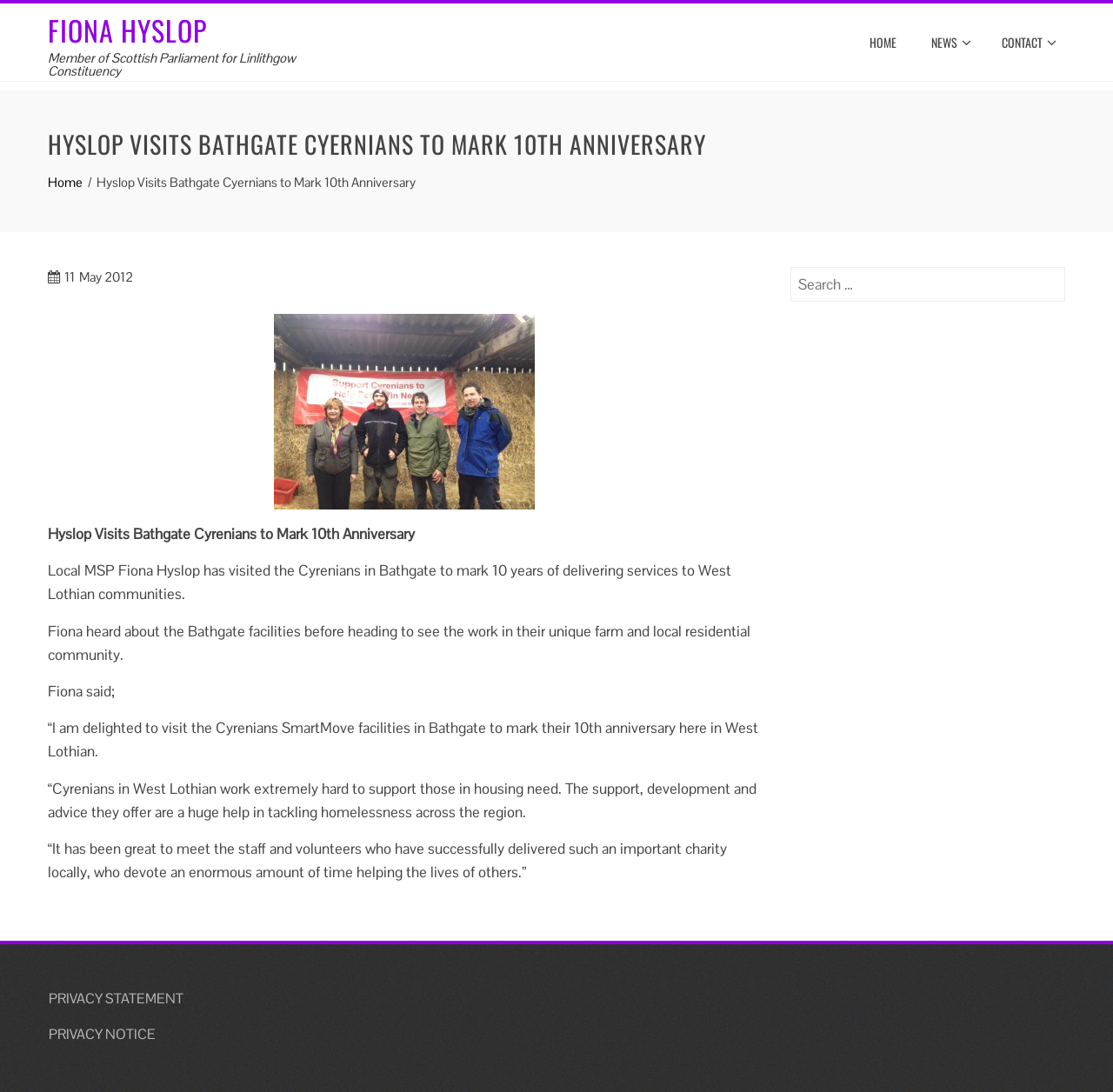Answer the question below using just one word or a short phrase: 
What is the location of the Cyrenians facility visited by Fiona Hyslop?

Bathgate